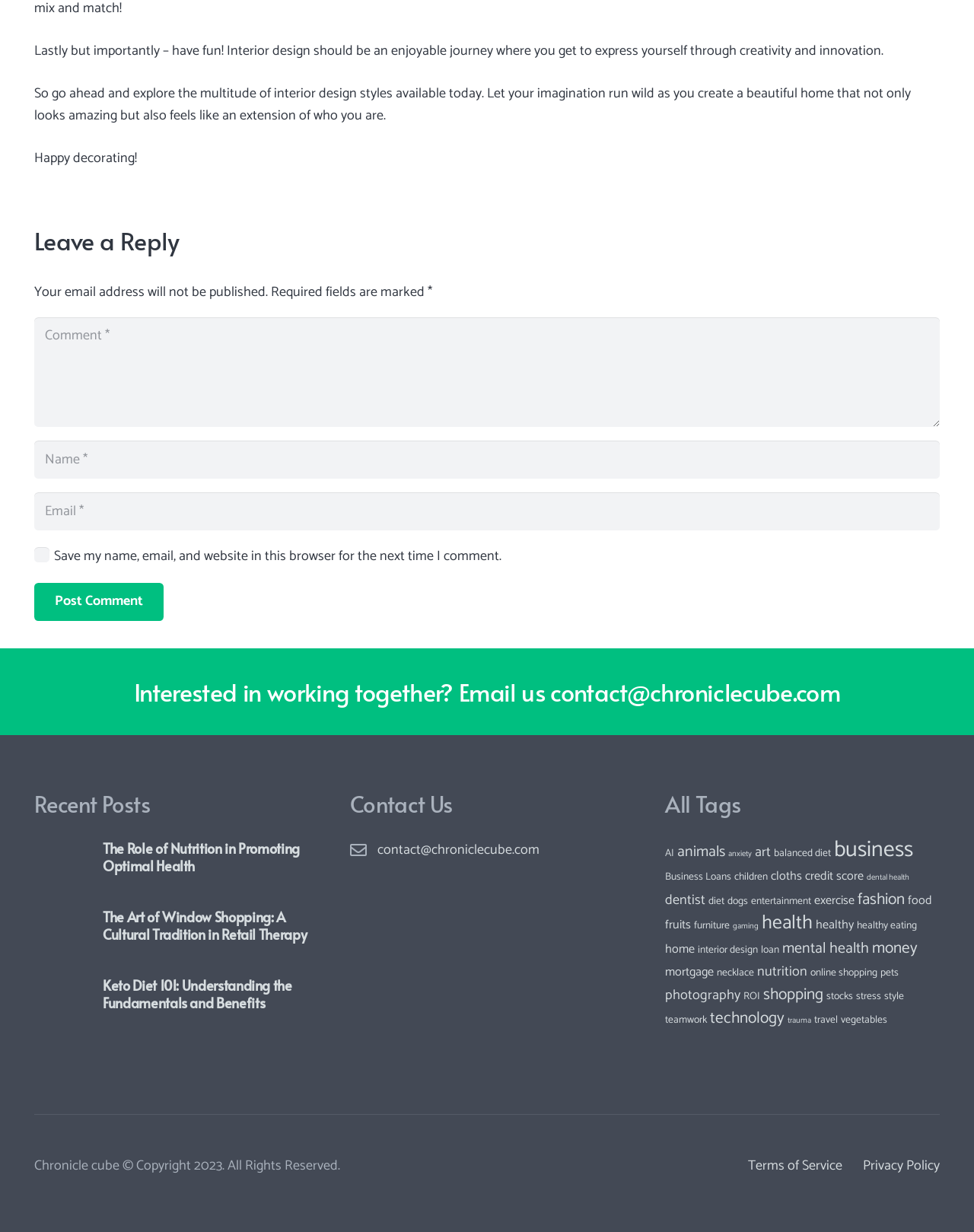Using a single word or phrase, answer the following question: 
How many items are tagged with 'business'?

16 items